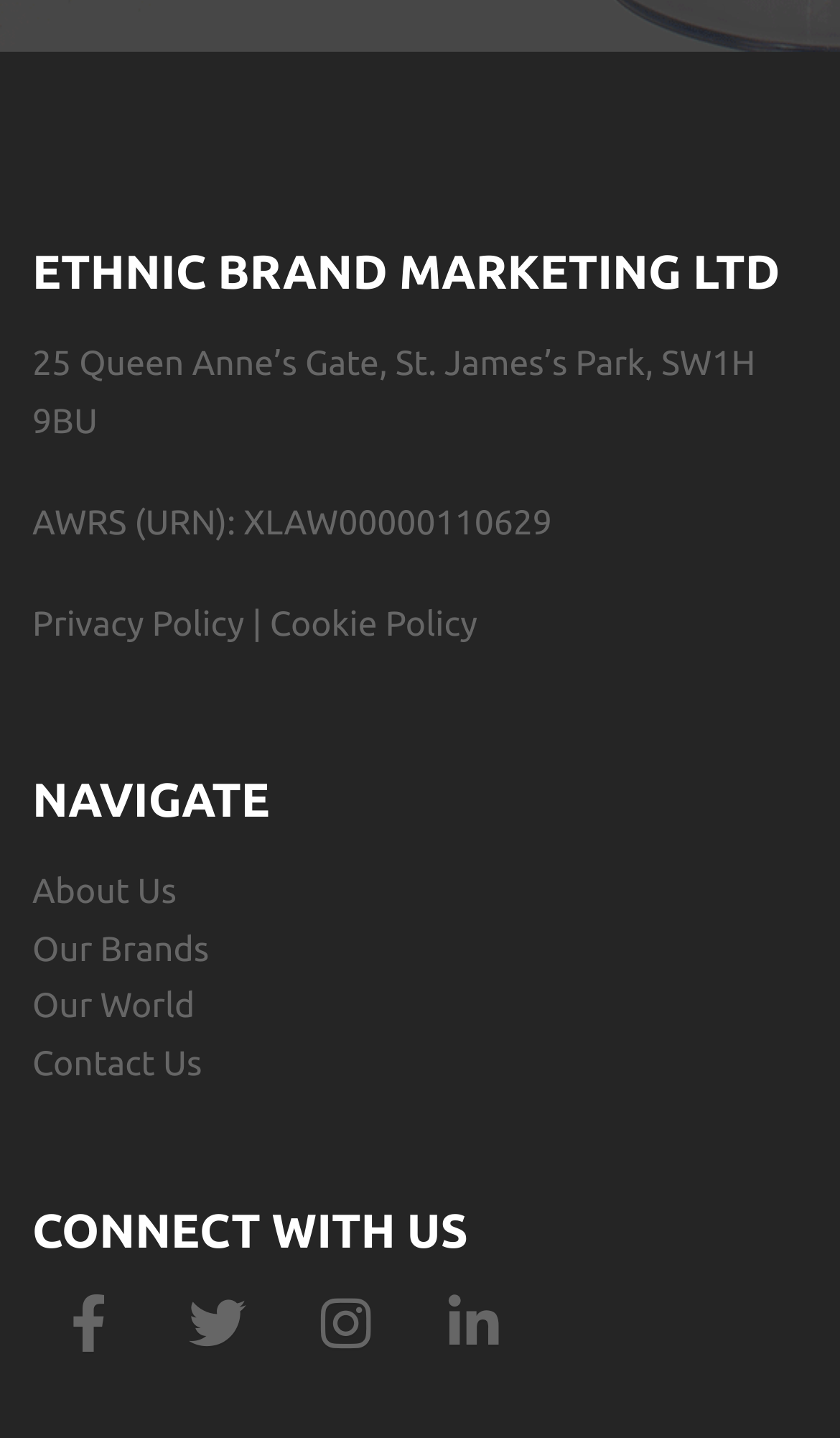Please respond to the question with a concise word or phrase:
What is the purpose of the 'About Us' link?

To learn about the company